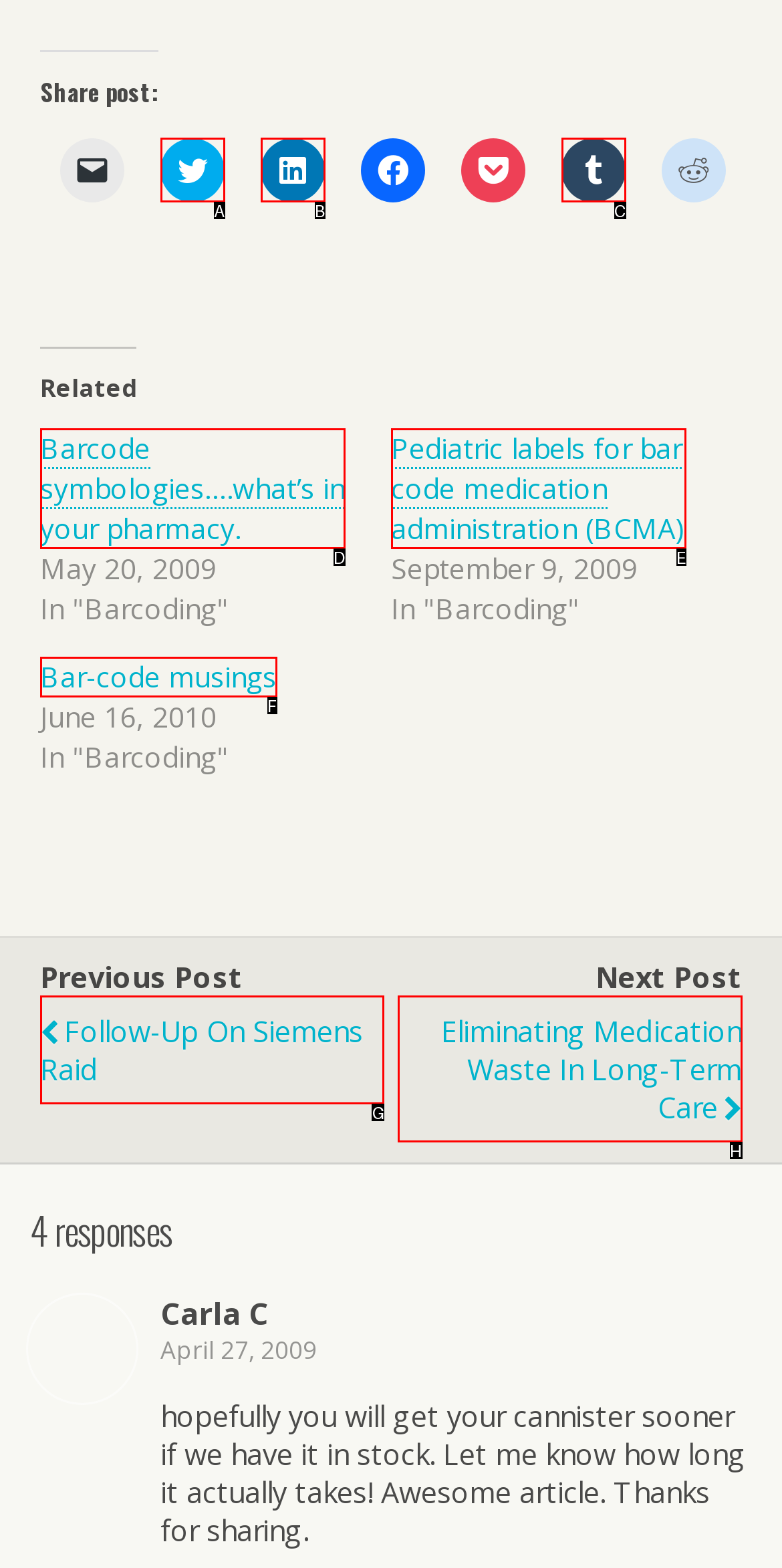Point out the option that best suits the description: Barcode symbologies….what’s in your pharmacy.
Indicate your answer with the letter of the selected choice.

D